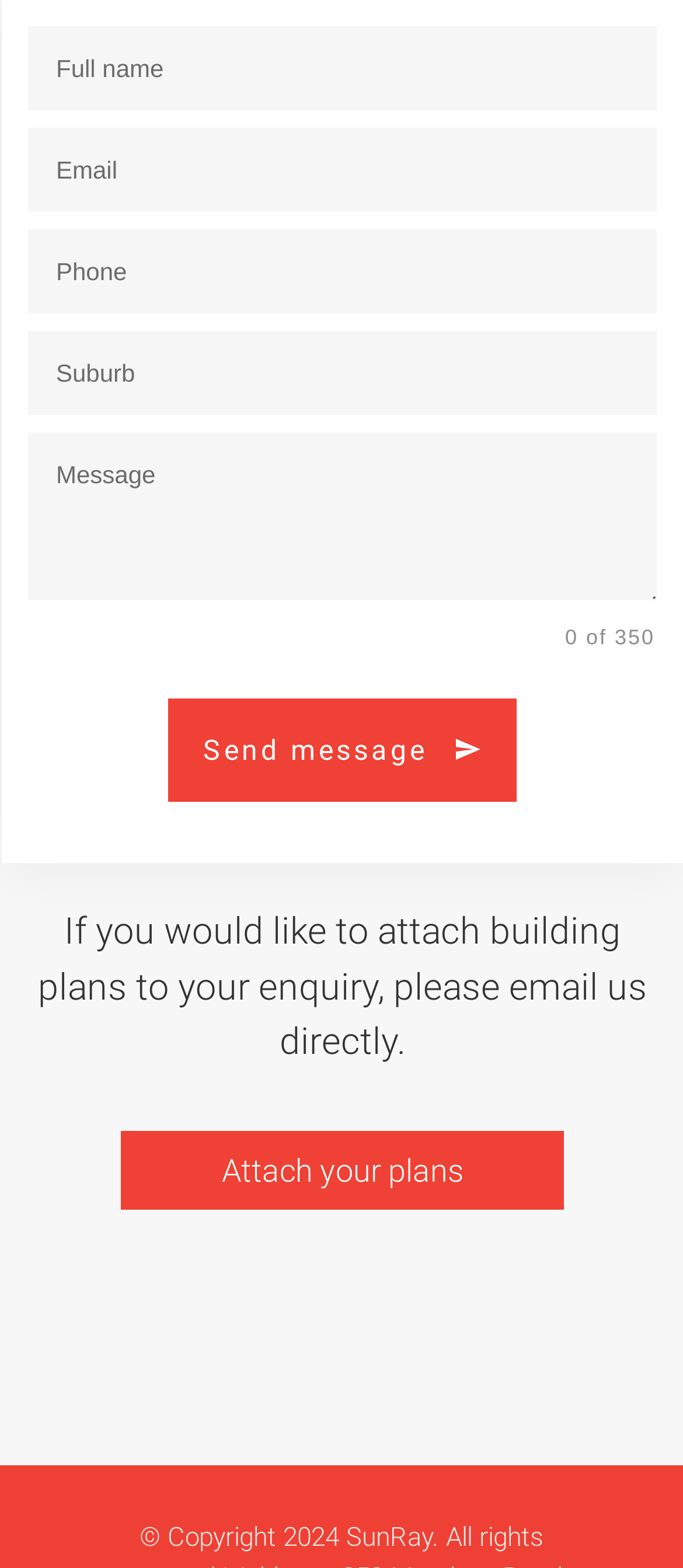What is the maximum character limit for the 'Message' textbox?
Examine the image closely and answer the question with as much detail as possible.

The StaticText element with the text '0 of 350' is located near the 'Message' textbox, indicating that the maximum character limit for the 'Message' textbox is 350 characters.